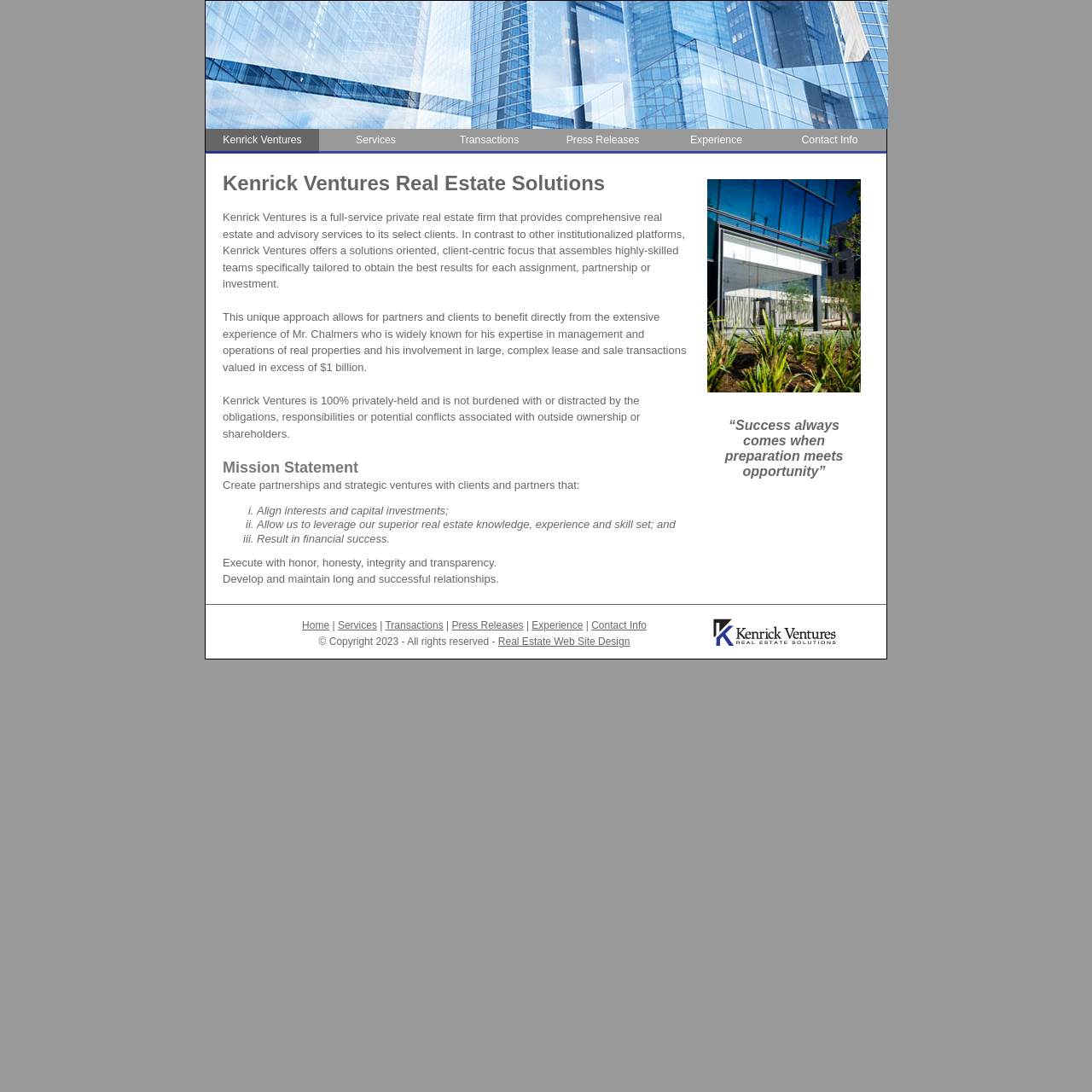Can you determine the main header of this webpage?

Kenrick Ventures Real Estate Solutions